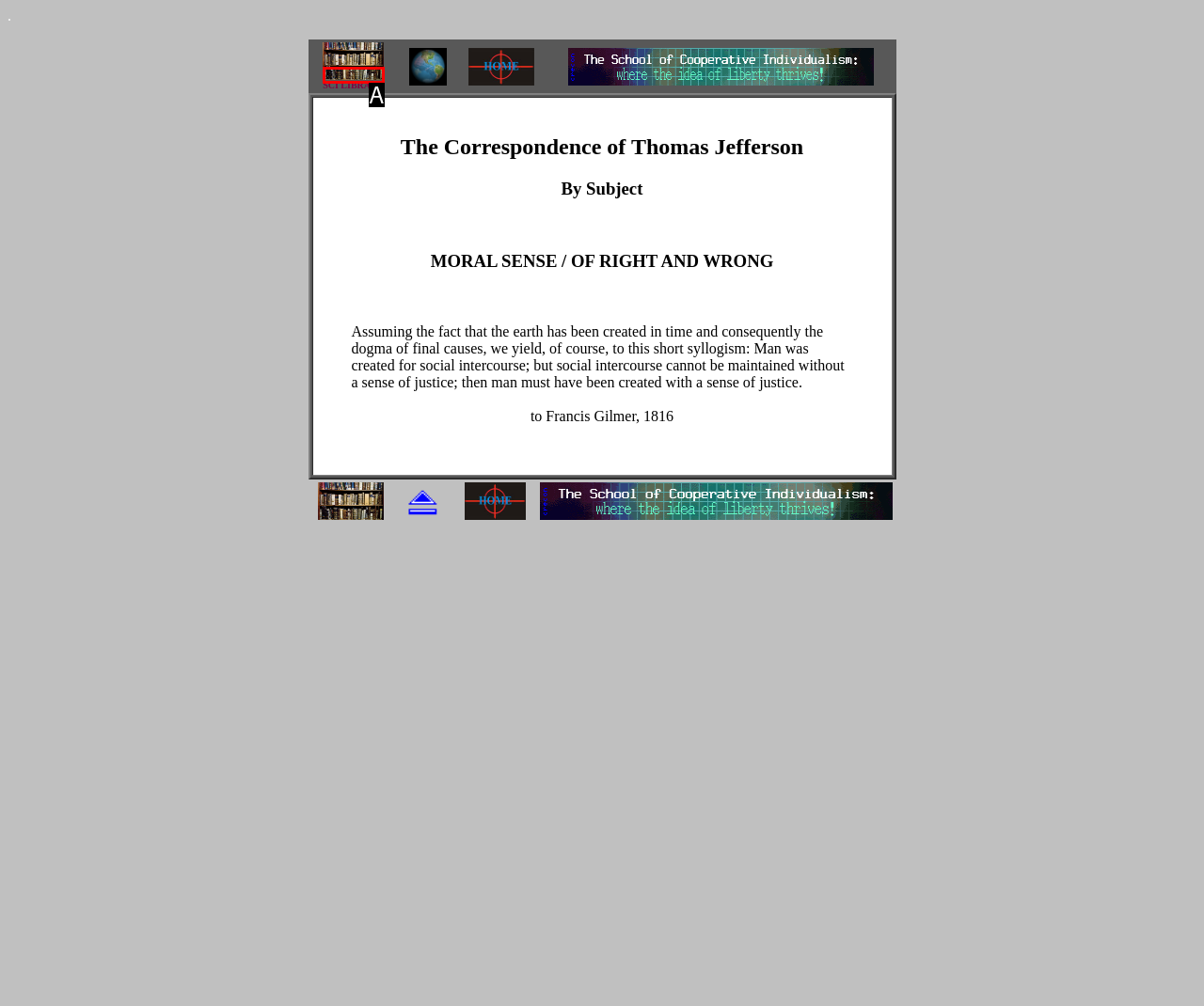Identify the matching UI element based on the description: parent_node: SCI LIBRARY
Reply with the letter from the available choices.

A